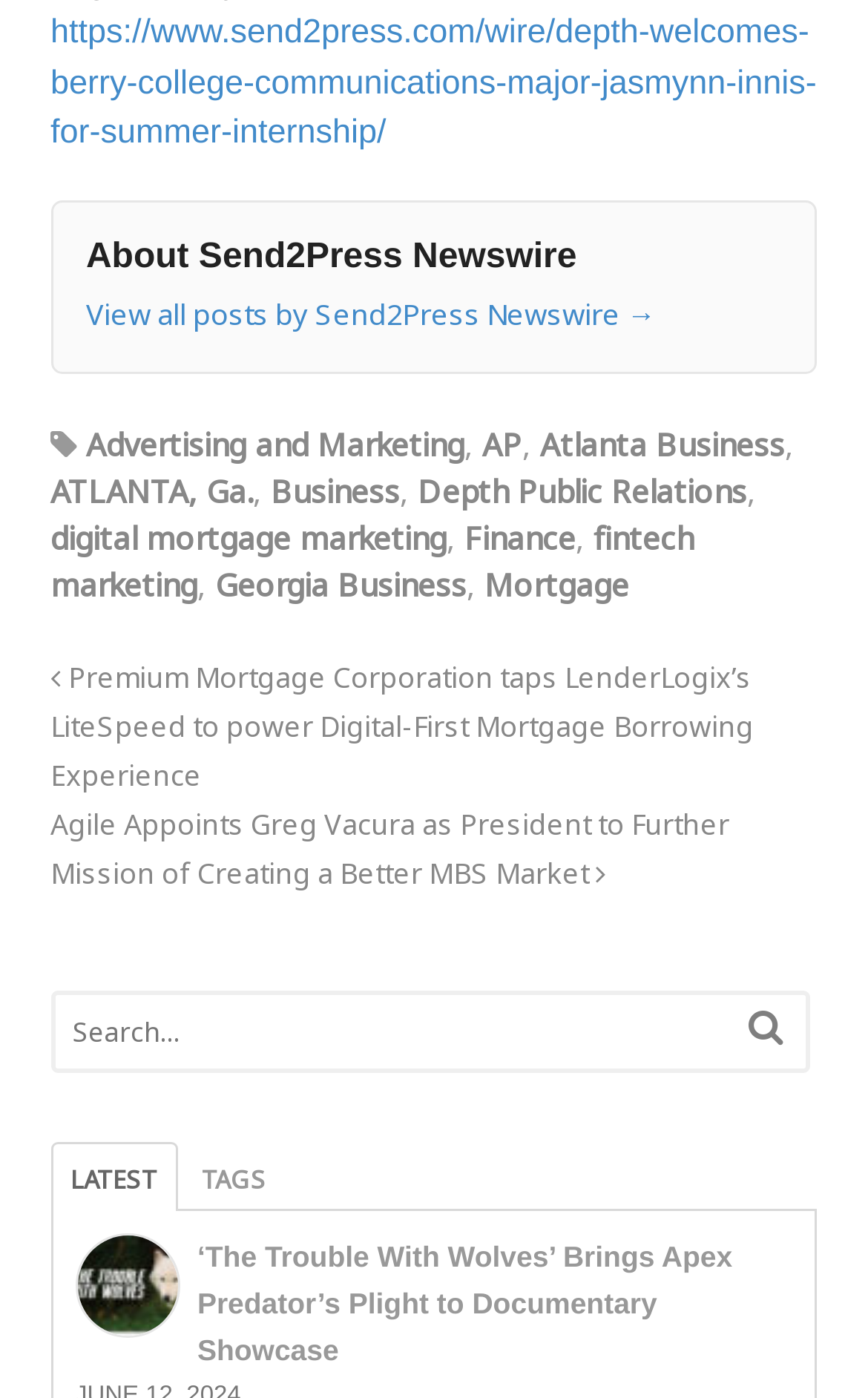Locate the bounding box coordinates of the element's region that should be clicked to carry out the following instruction: "Read about Depth Public Relations". The coordinates need to be four float numbers between 0 and 1, i.e., [left, top, right, bottom].

[0.481, 0.336, 0.861, 0.367]